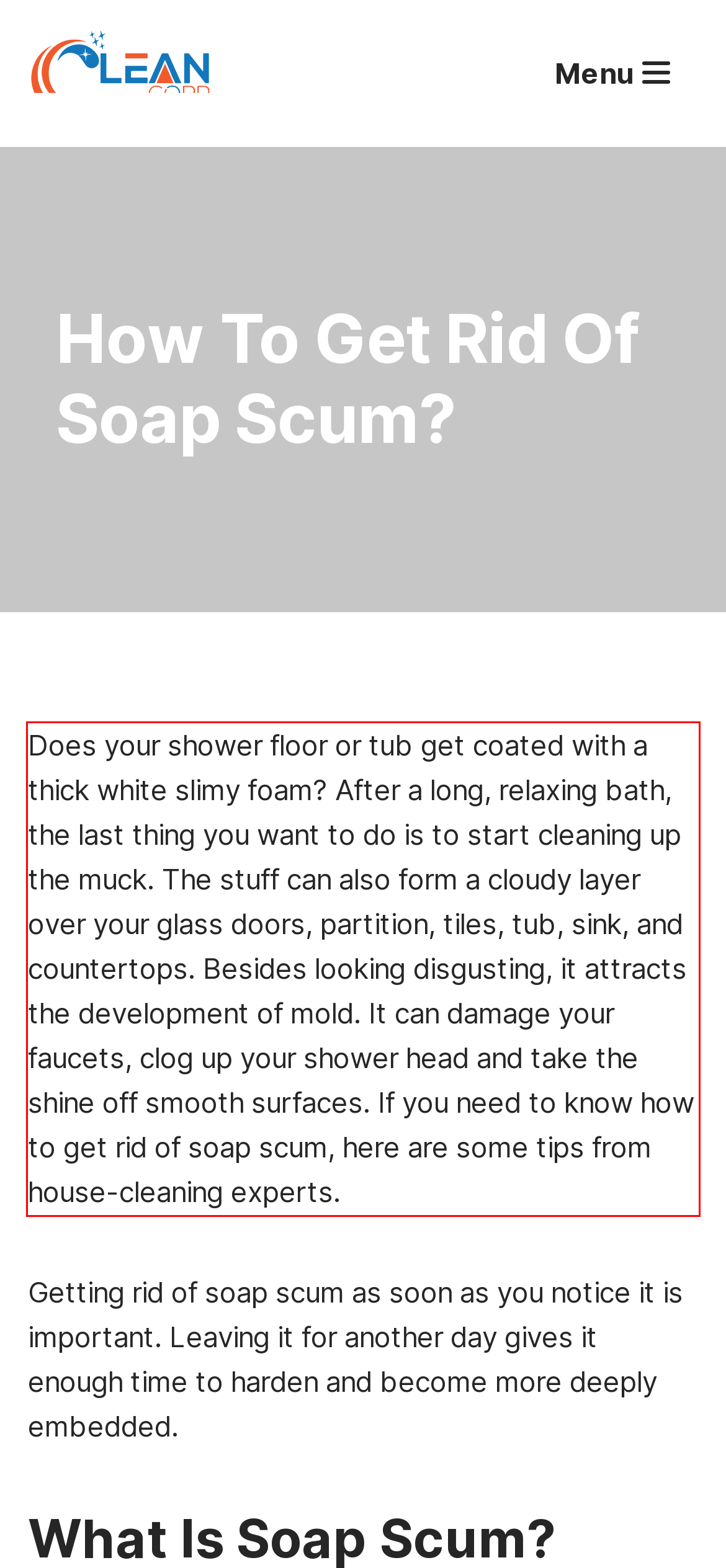Observe the screenshot of the webpage, locate the red bounding box, and extract the text content within it.

Does your shower floor or tub get coated with a thick white slimy foam? After a long, relaxing bath, the last thing you want to do is to start cleaning up the muck. The stuff can also form a cloudy layer over your glass doors, partition, tiles, tub, sink, and countertops. Besides looking disgusting, it attracts the development of mold. It can damage your faucets, clog up your shower head and take the shine off smooth surfaces. If you need to know how to get rid of soap scum, here are some tips from house-cleaning experts.